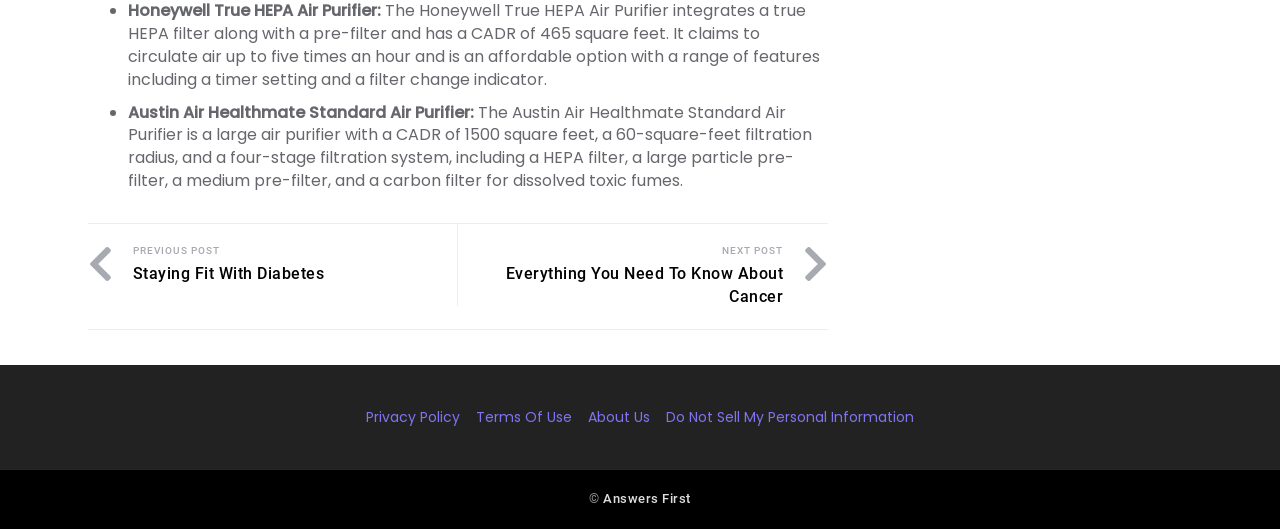What is the name of the air purifier?
Answer with a single word or phrase, using the screenshot for reference.

Austin Air Healthmate Standard